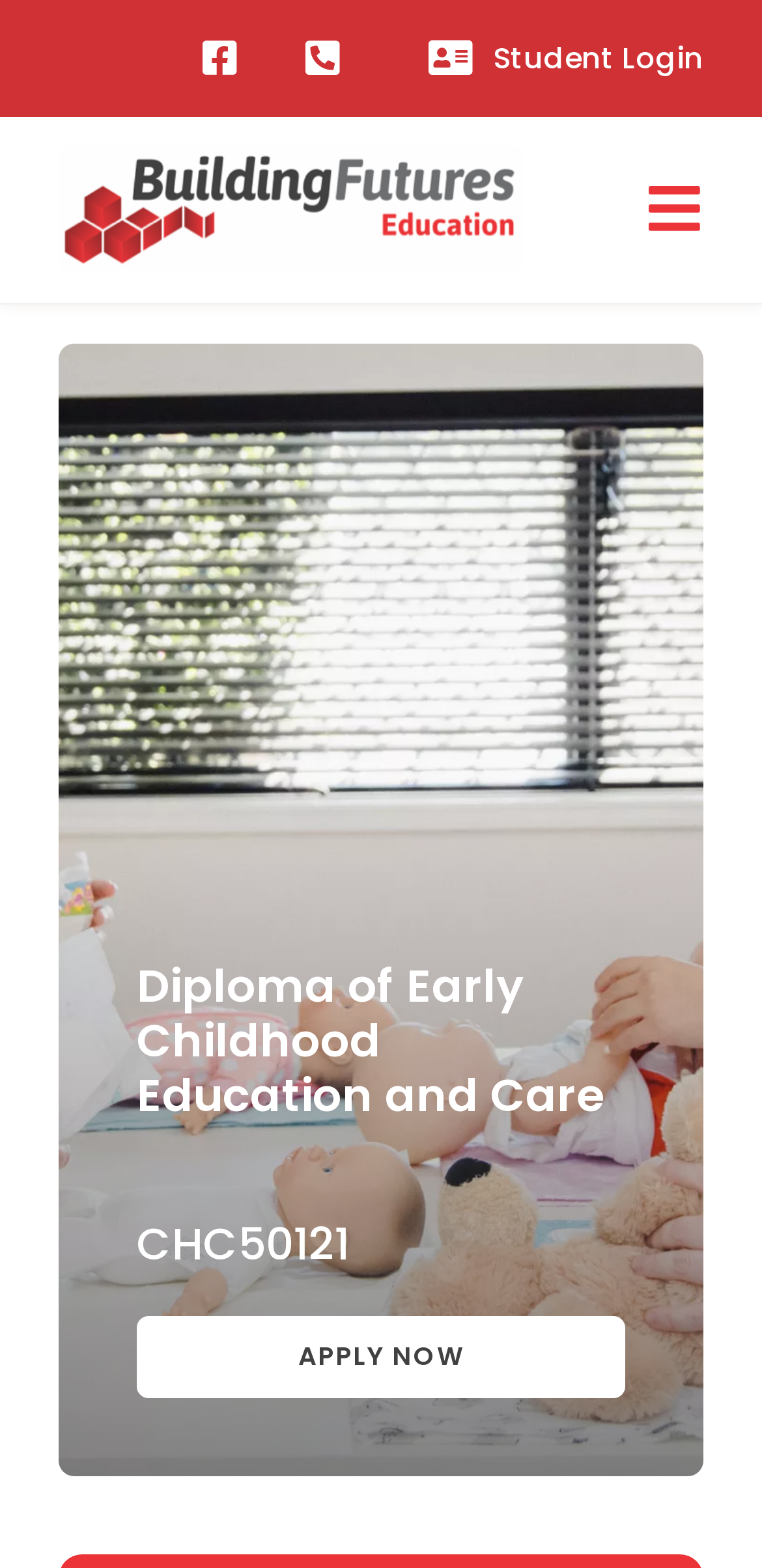Please identify the bounding box coordinates of the clickable element to fulfill the following instruction: "Toggle the Main Menu". The coordinates should be four float numbers between 0 and 1, i.e., [left, top, right, bottom].

[0.846, 0.1, 0.923, 0.167]